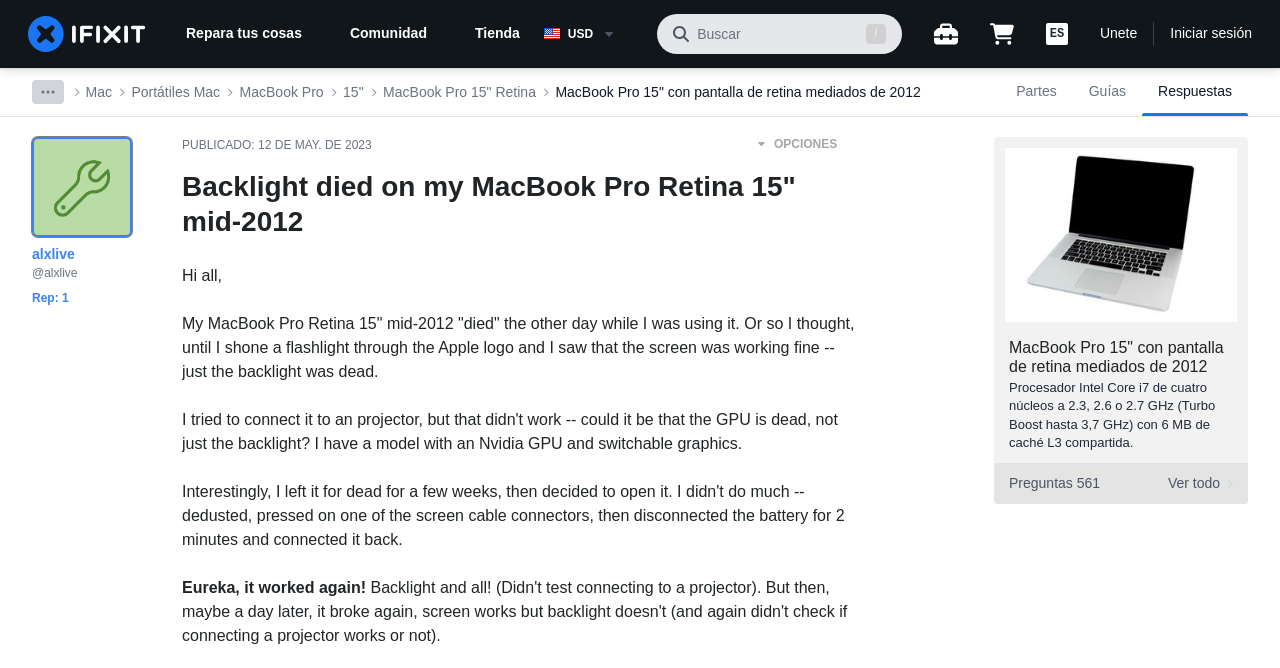Determine the bounding box coordinates for the element that should be clicked to follow this instruction: "Choose language". The coordinates should be given as four float numbers between 0 and 1, in the format [left, top, right, bottom].

[0.817, 0.028, 0.834, 0.073]